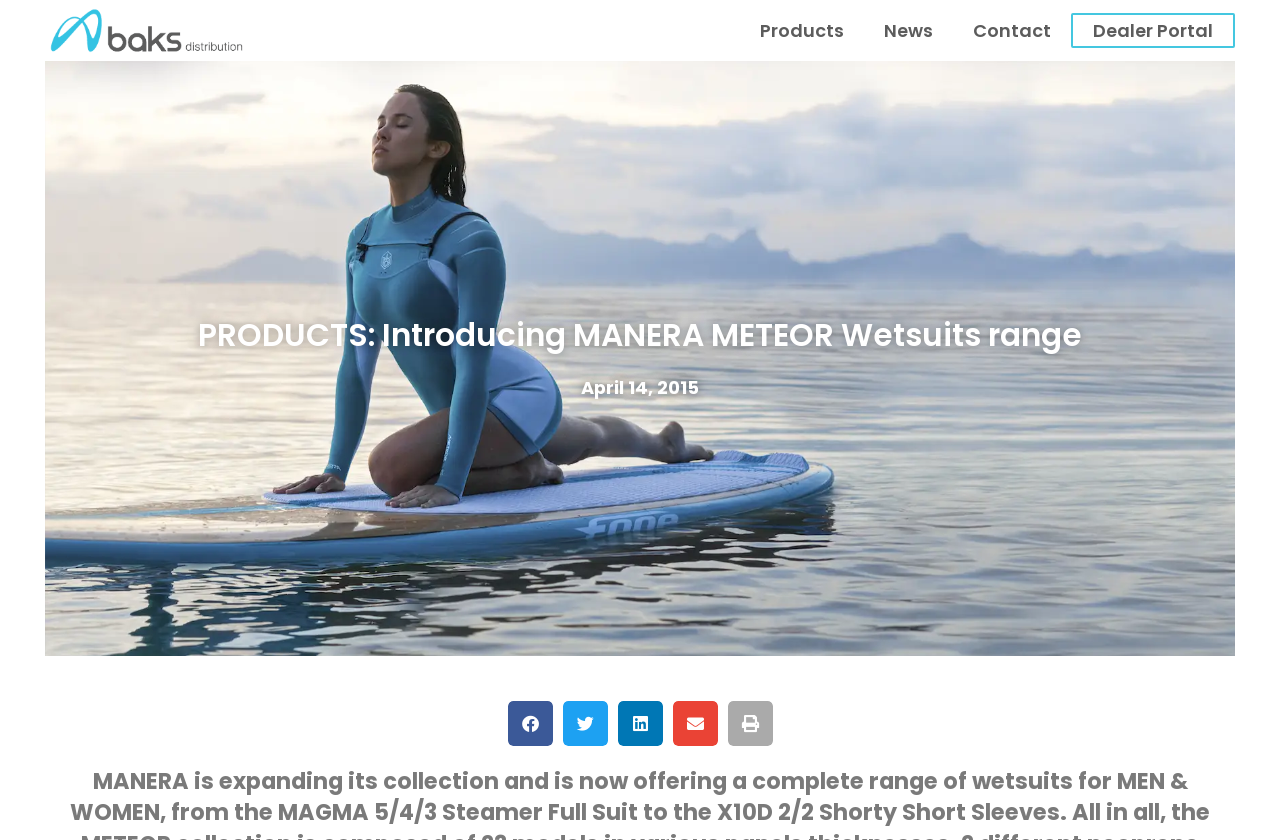Identify the bounding box coordinates of the area that should be clicked in order to complete the given instruction: "Contact us". The bounding box coordinates should be four float numbers between 0 and 1, i.e., [left, top, right, bottom].

[0.745, 0.015, 0.837, 0.057]